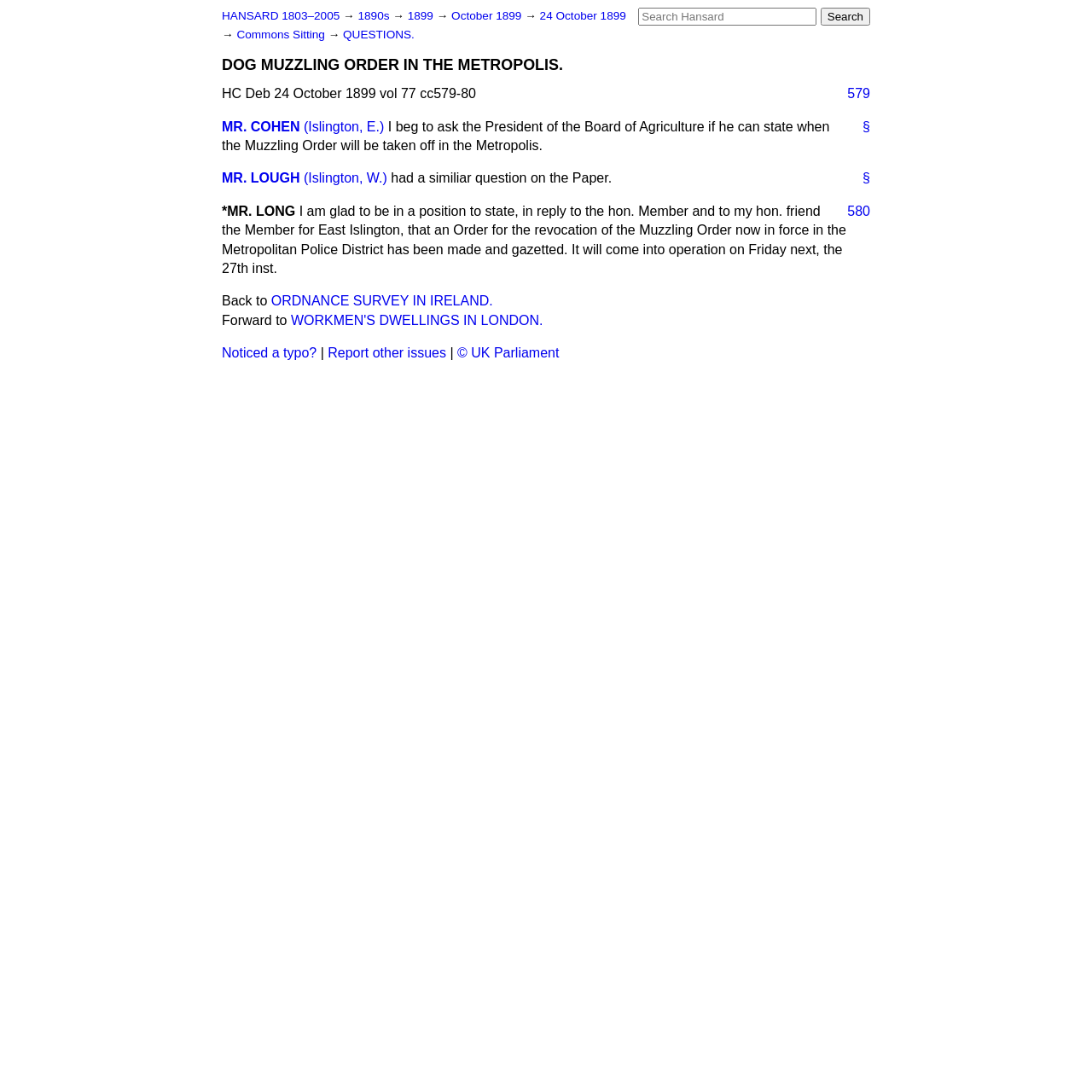Please find the bounding box coordinates for the clickable element needed to perform this instruction: "Search for something".

[0.585, 0.007, 0.748, 0.023]